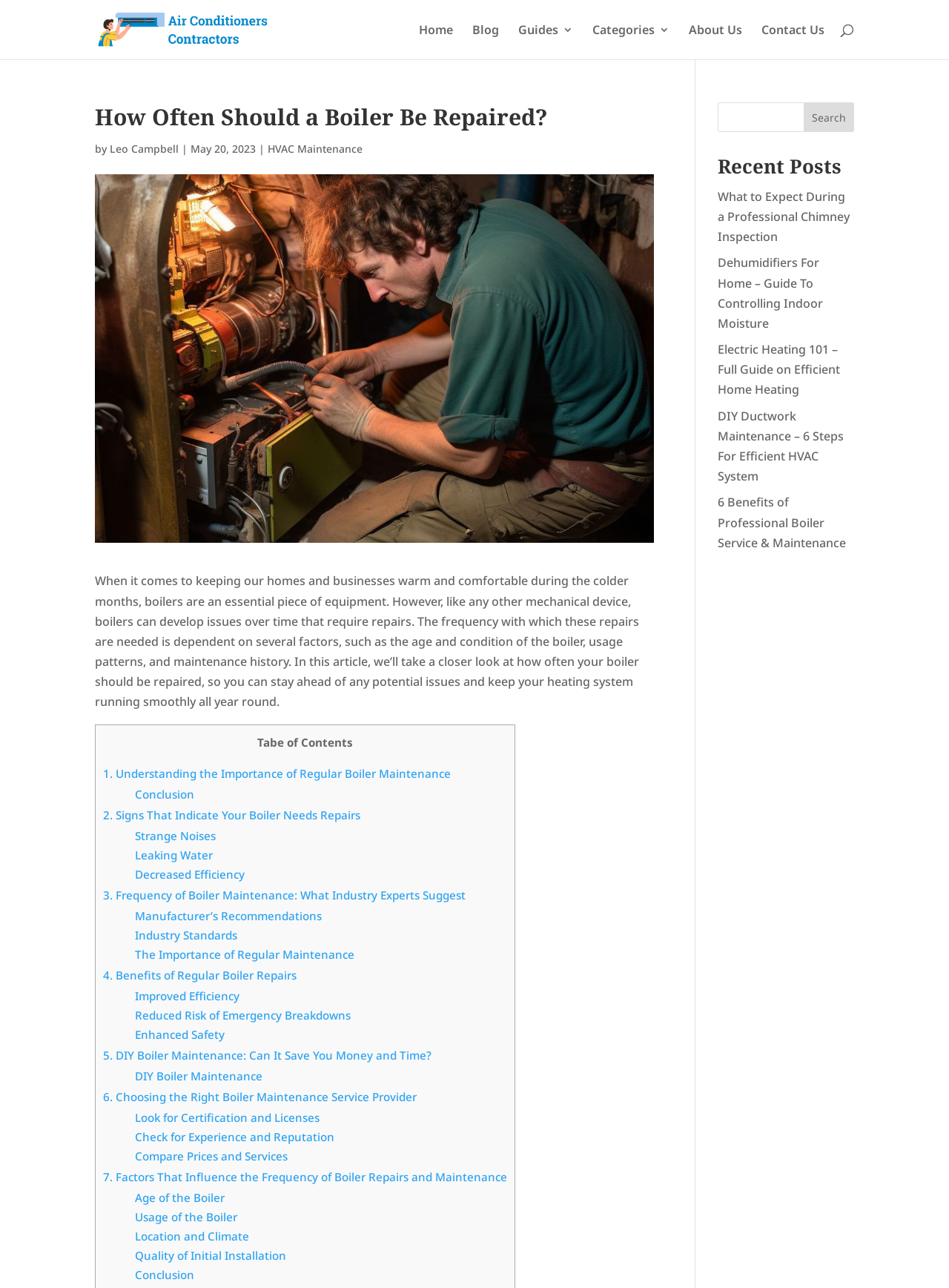What is the author of the article?
Based on the visual details in the image, please answer the question thoroughly.

The author of the article is mentioned in the text 'by Leo Campbell' which is located below the main heading 'How Often Should a Boiler Be Repaired?'.